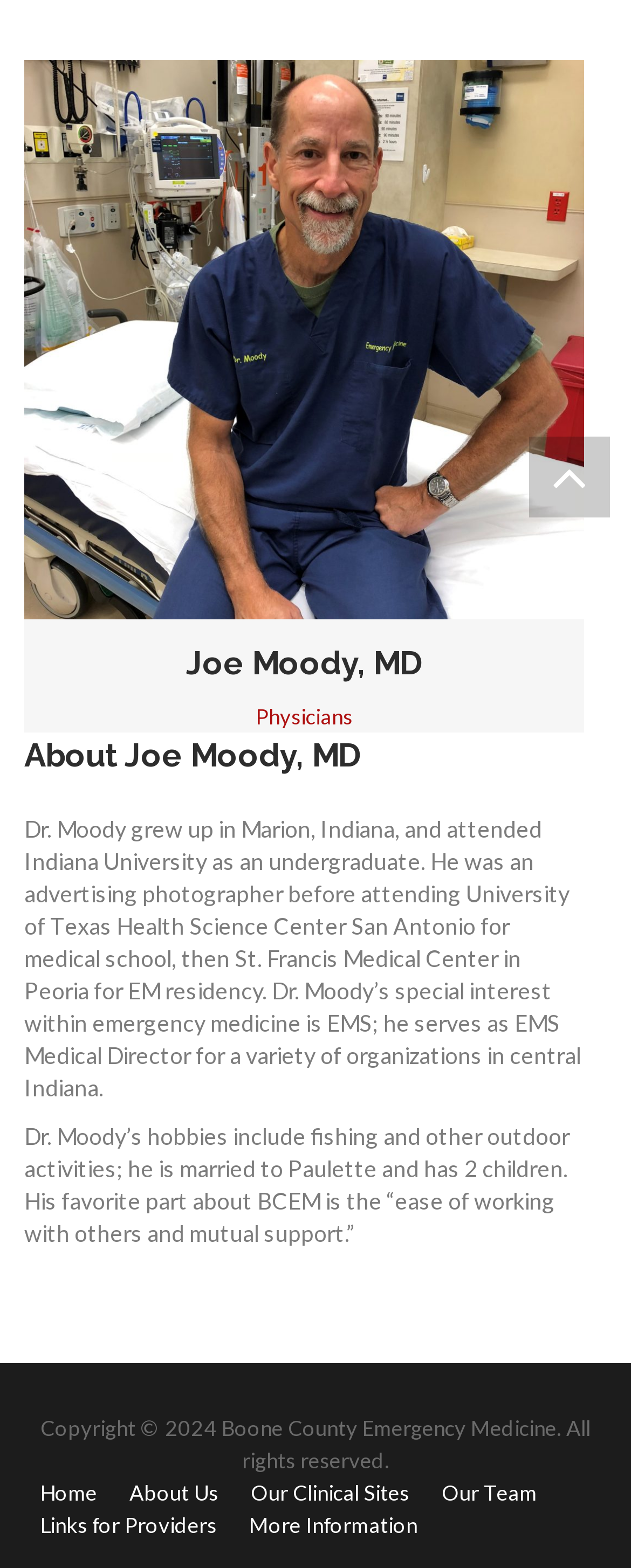Give the bounding box coordinates for the element described as: "Physicians".

[0.405, 0.449, 0.559, 0.465]